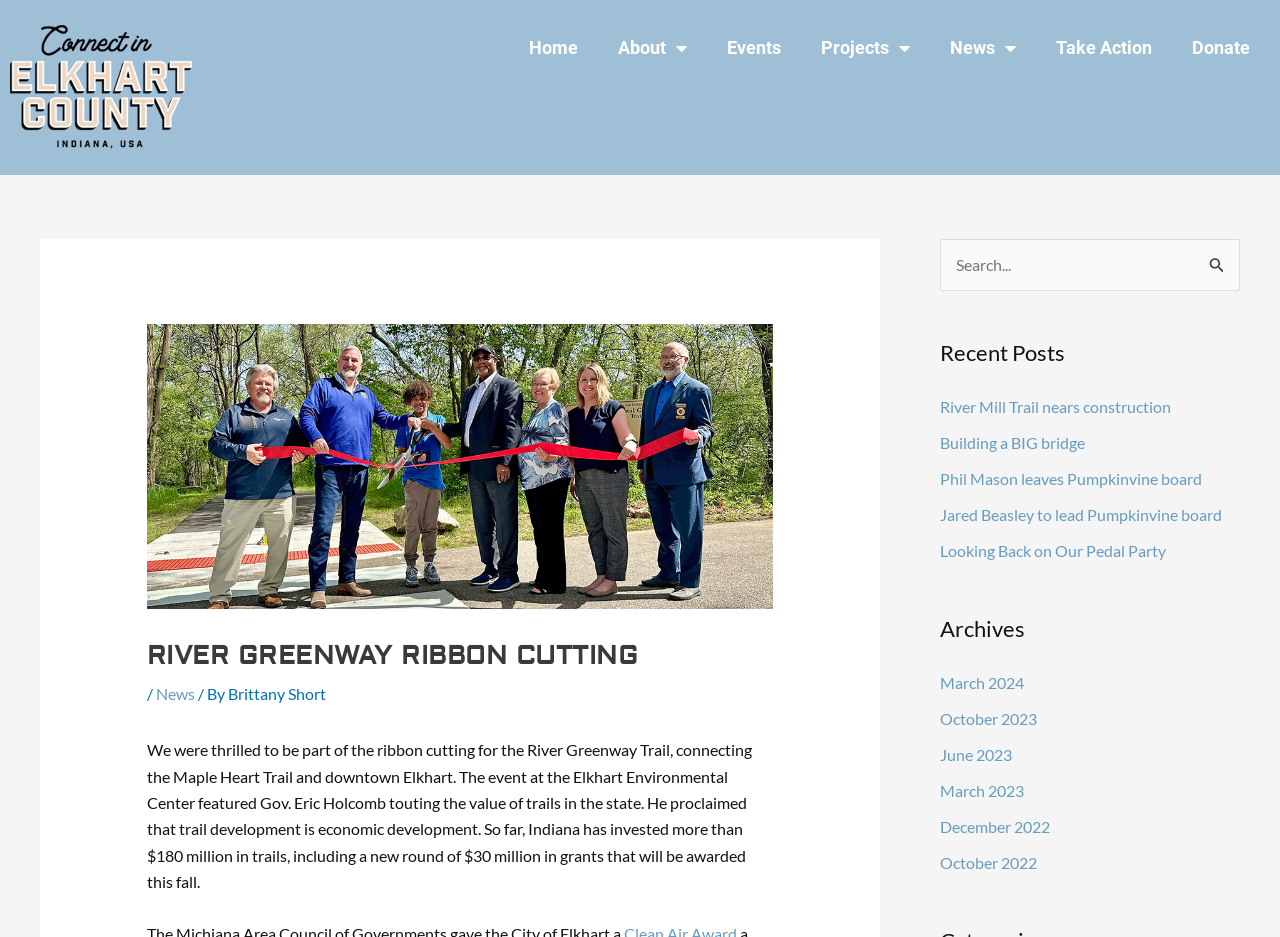What is the event featured in the article?
Could you answer the question in a detailed manner, providing as much information as possible?

The article mentions 'We were thrilled to be part of the ribbon cutting for the River Greenway Trail...' which indicates that the event featured in the article is the River Greenway Trail ribbon cutting.